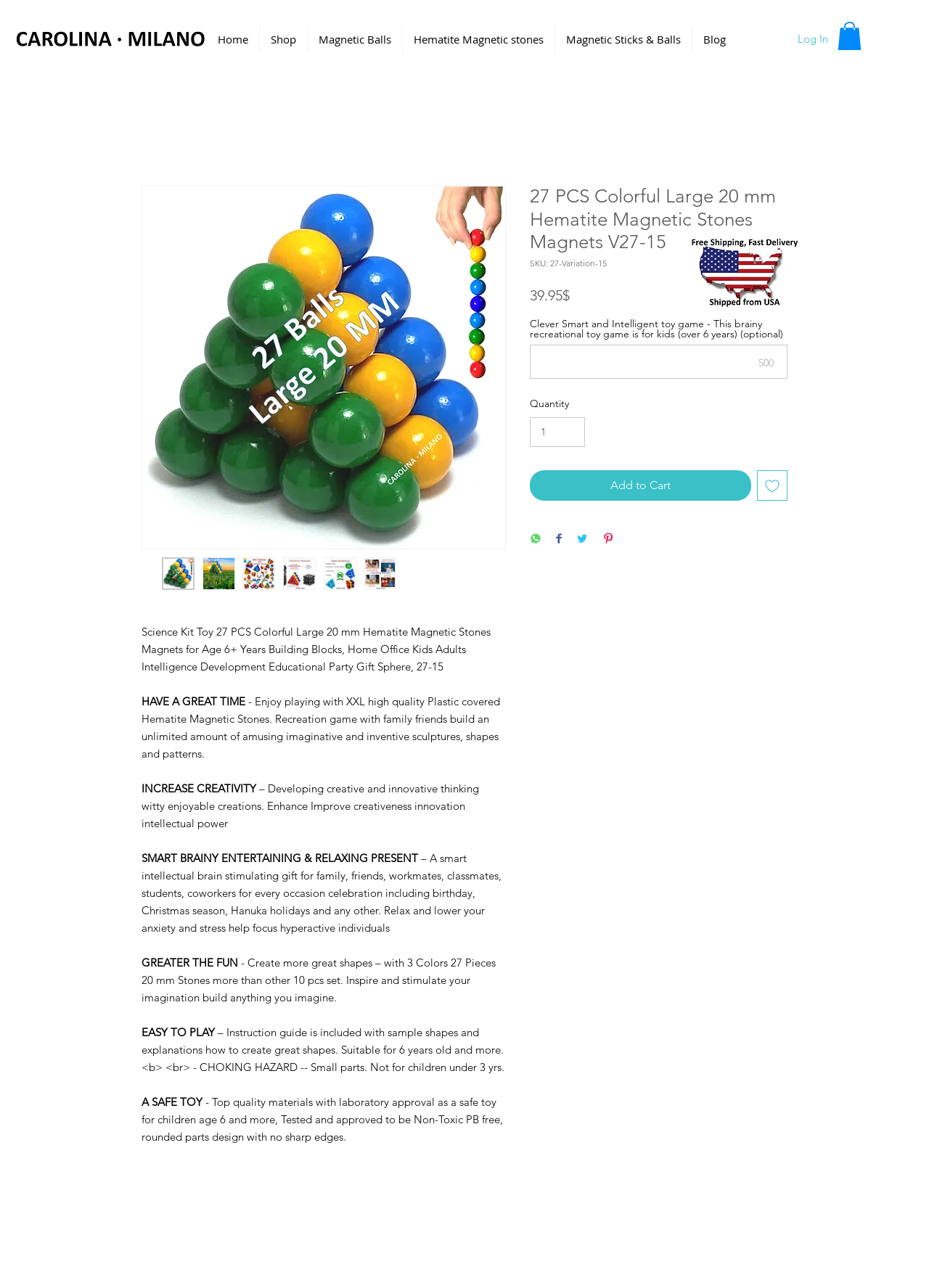Find and specify the bounding box coordinates that correspond to the clickable region for the instruction: "Enter quantity".

[0.57, 0.324, 0.63, 0.347]